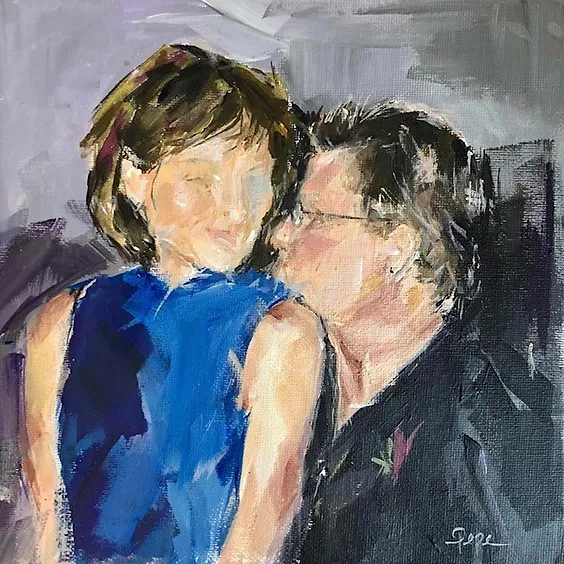What is the man doing to the woman?
Provide an in-depth and detailed answer to the question.

According to the caption, the man is tenderly kissing the woman's cheek, which is a gentle and intimate gesture, highlighting the emotional connection between the two figures.